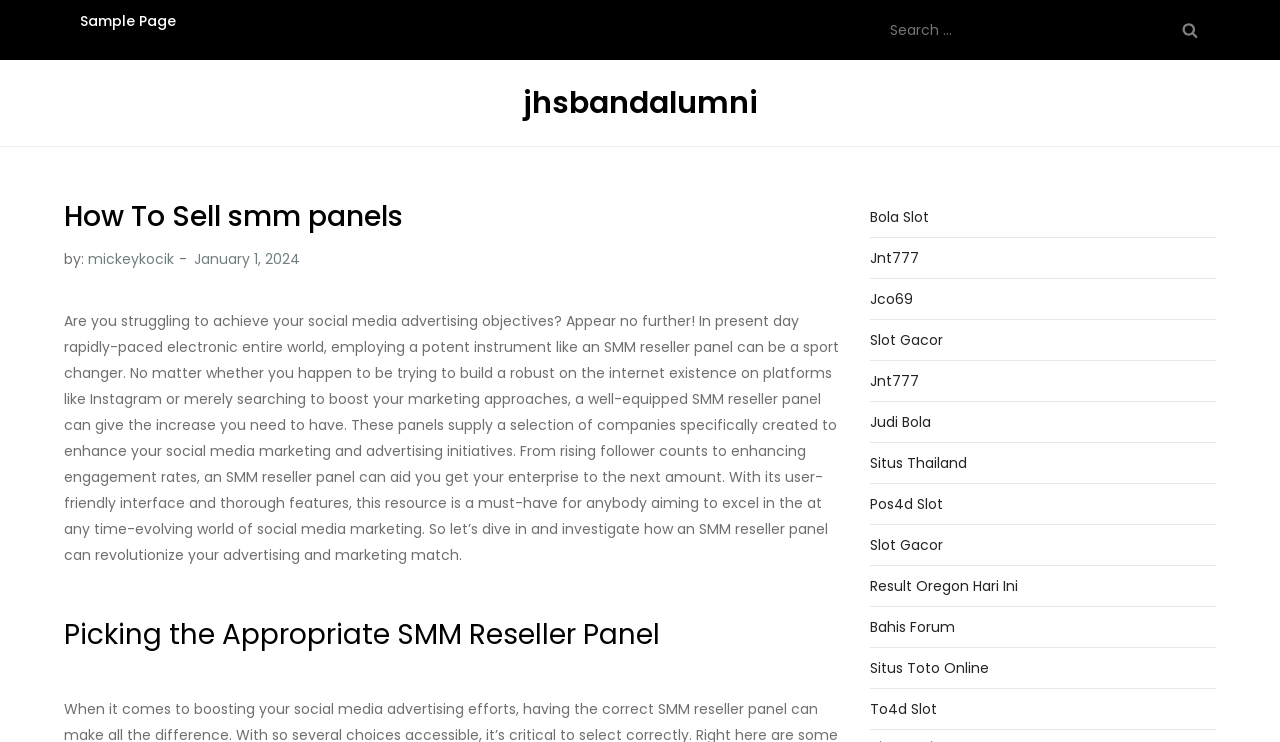What is the main topic of the article?
From the screenshot, provide a brief answer in one word or phrase.

SMM reseller panel